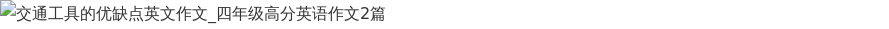Detail every aspect of the image in your caption.

The image titled "交通工具的优缺点英文作文_四年级高分英语作文2篇" illustrates the advantages and disadvantages of various modes of transportation. It is likely a part of a curriculum aimed at fourth-grade students focusing on English composition. The content appears to provide templates for writing essays on this topic, highlighting factors such as convenience, affordability, and potential drawbacks of different transport options. The surrounding text indicates that the essays are designed to help students achieve high marks.